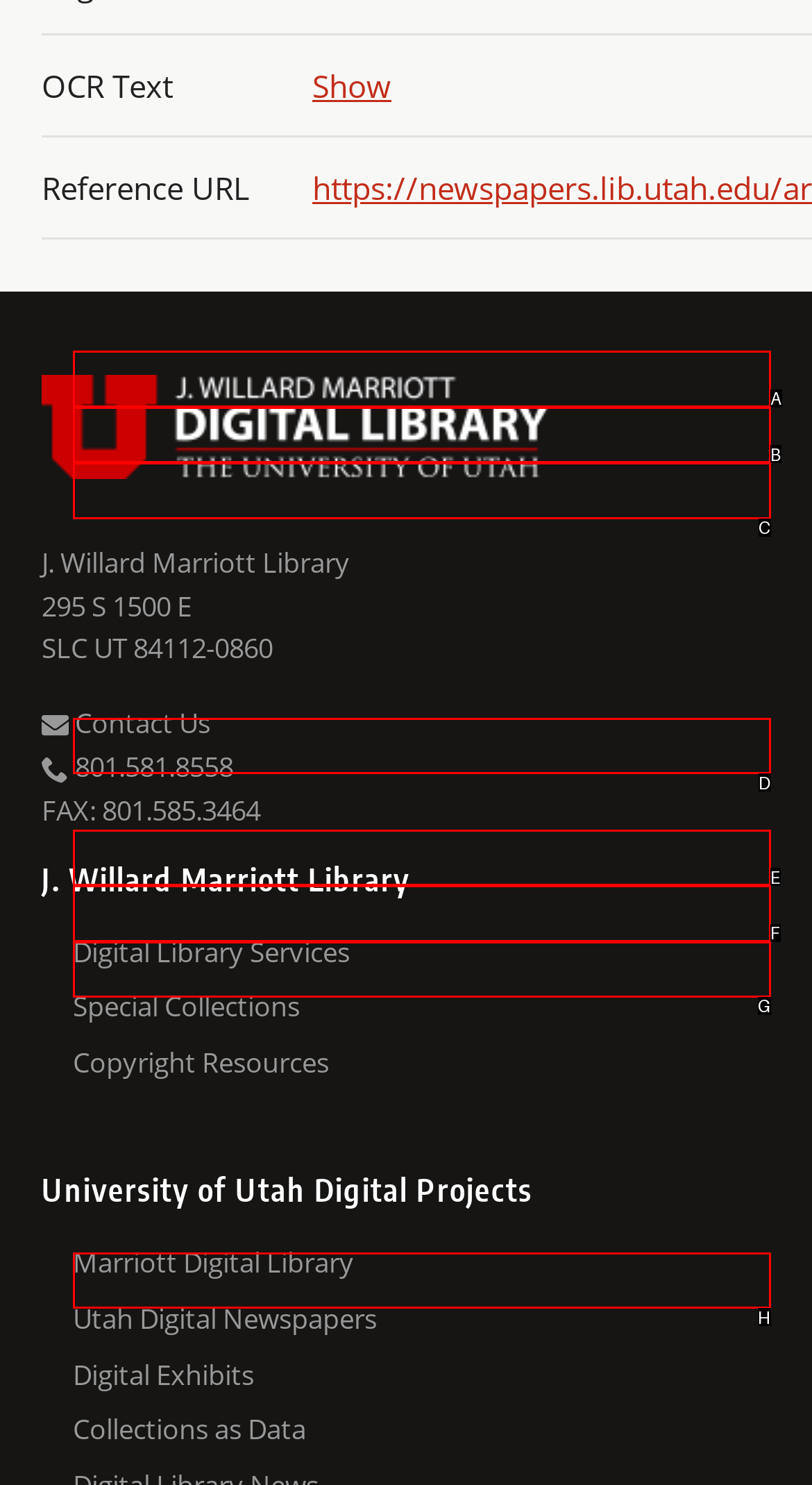Find the option that matches this description: Mountain West Digital Library
Provide the matching option's letter directly.

H